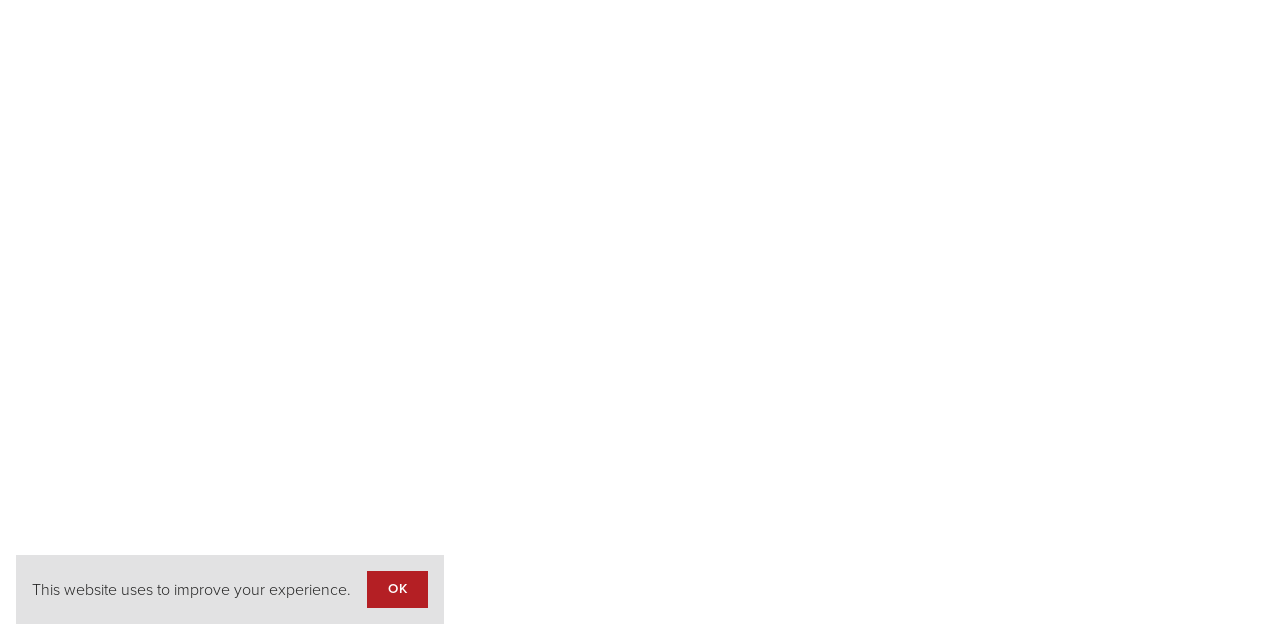Locate the bounding box of the user interface element based on this description: "OK".

[0.287, 0.892, 0.334, 0.95]